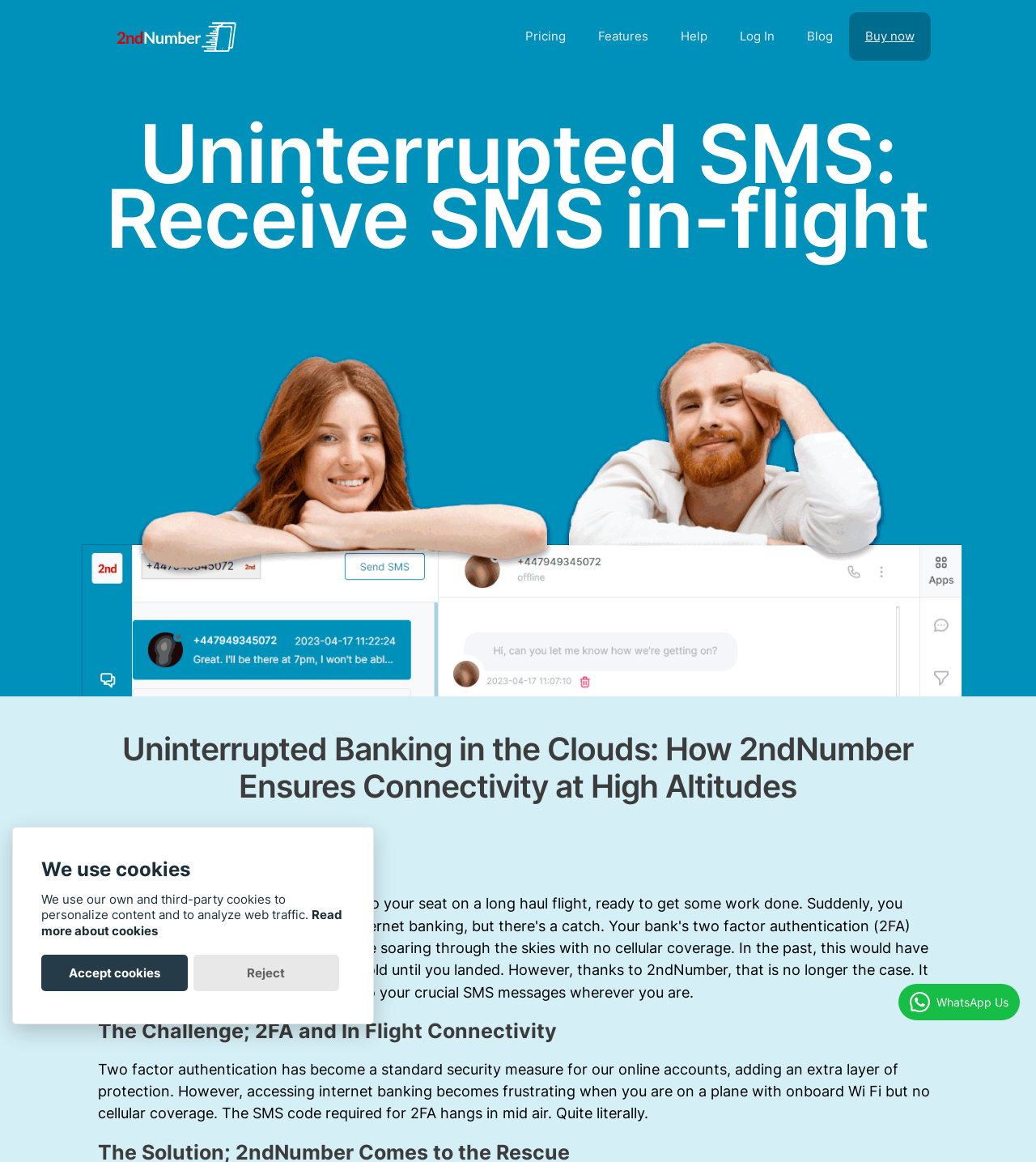Can you find the bounding box coordinates for the element that needs to be clicked to execute this instruction: "Log in to your account"? The coordinates should be given as four float numbers between 0 and 1, i.e., [left, top, right, bottom].

[0.698, 0.0, 0.763, 0.063]